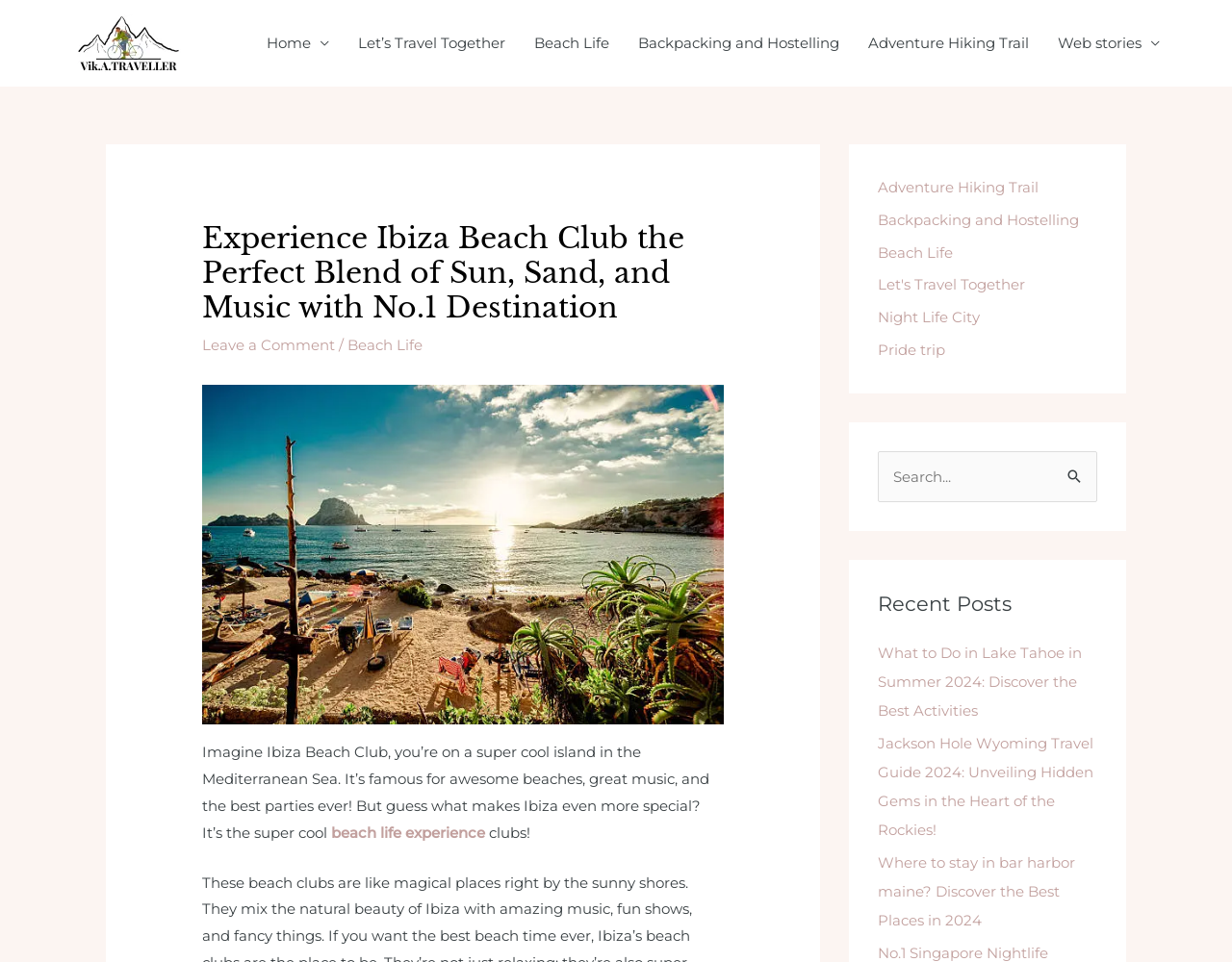Please identify the bounding box coordinates of the area that needs to be clicked to fulfill the following instruction: "Check the 'Recent Posts'."

[0.712, 0.612, 0.891, 0.643]